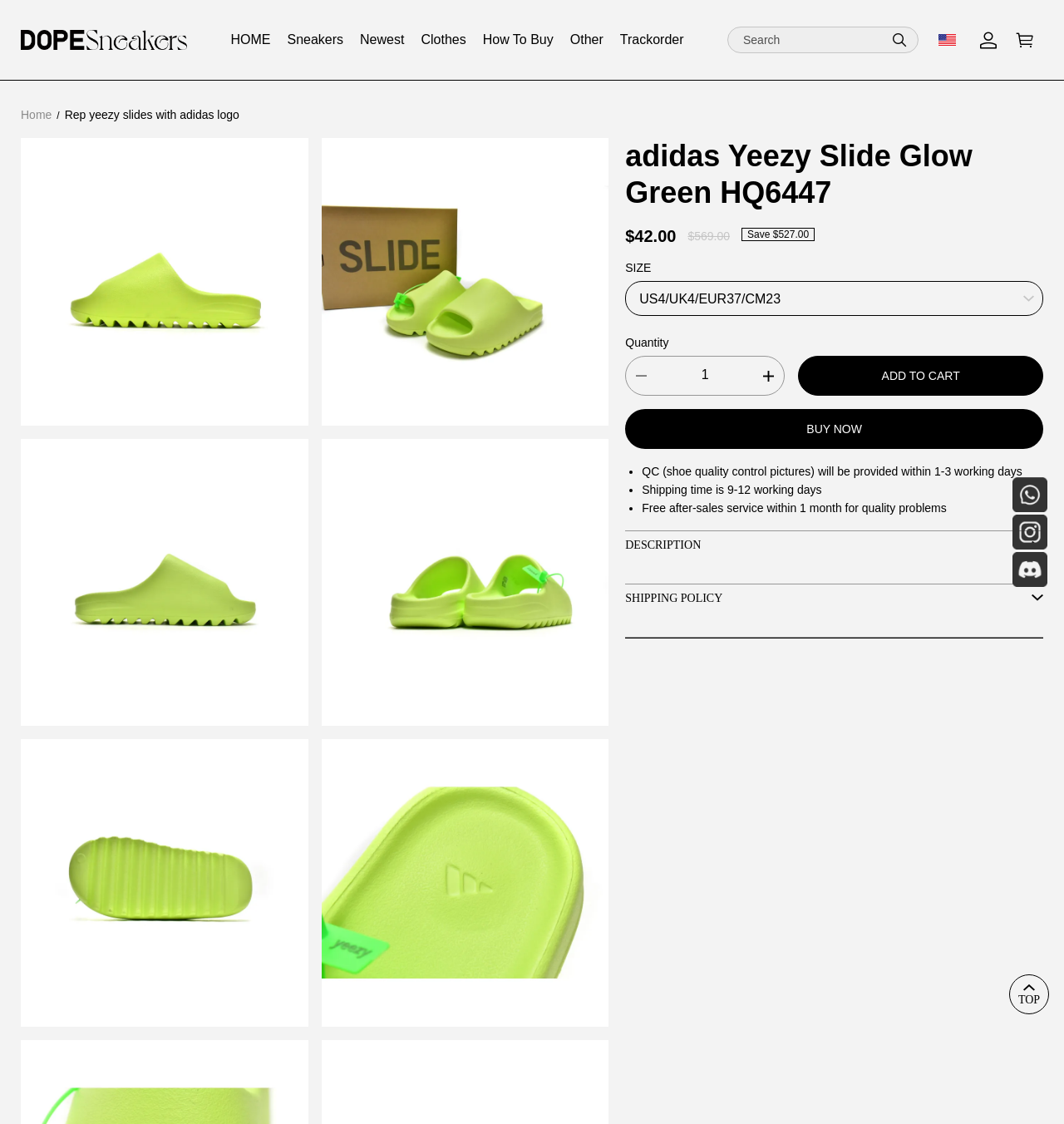Identify the bounding box coordinates of the clickable region required to complete the instruction: "Search for products". The coordinates should be given as four float numbers within the range of 0 and 1, i.e., [left, top, right, bottom].

[0.684, 0.024, 0.863, 0.047]